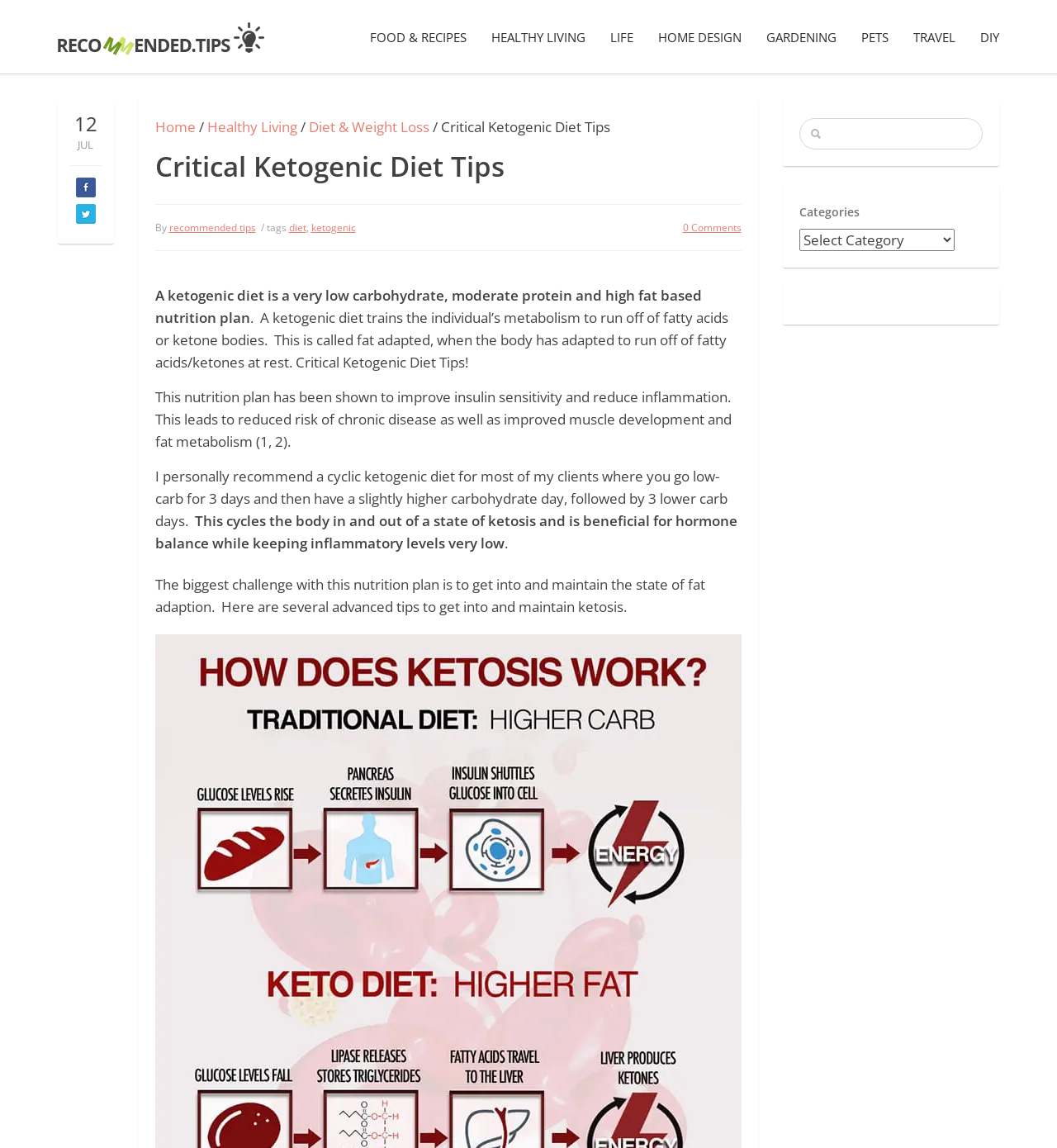Please find and generate the text of the main header of the webpage.

Critical Ketogenic Diet Tips